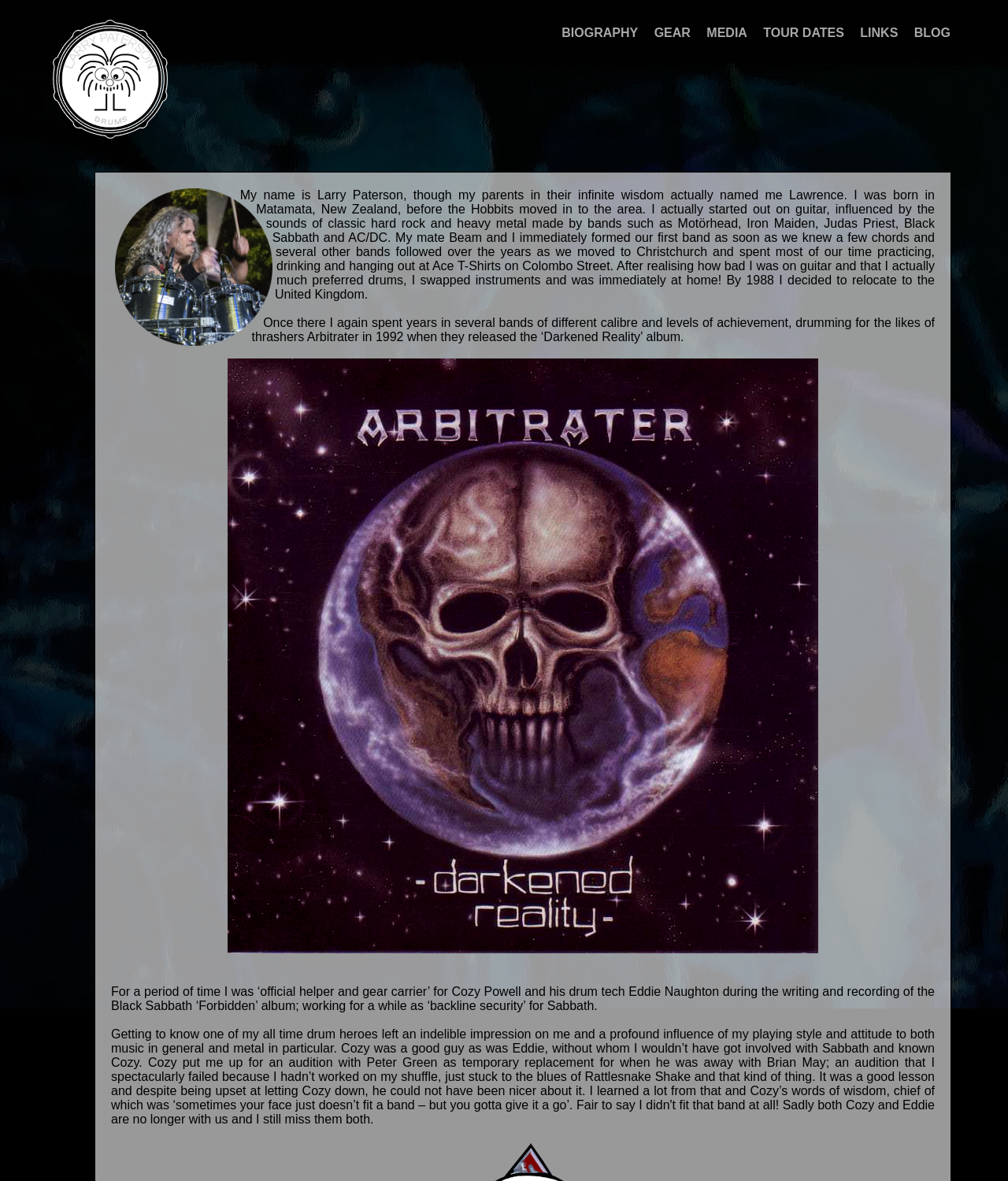Provide a short answer using a single word or phrase for the following question: 
What is the name of the street where Larry Paterson spent time at Ace T-Shirts?

Colombo Street